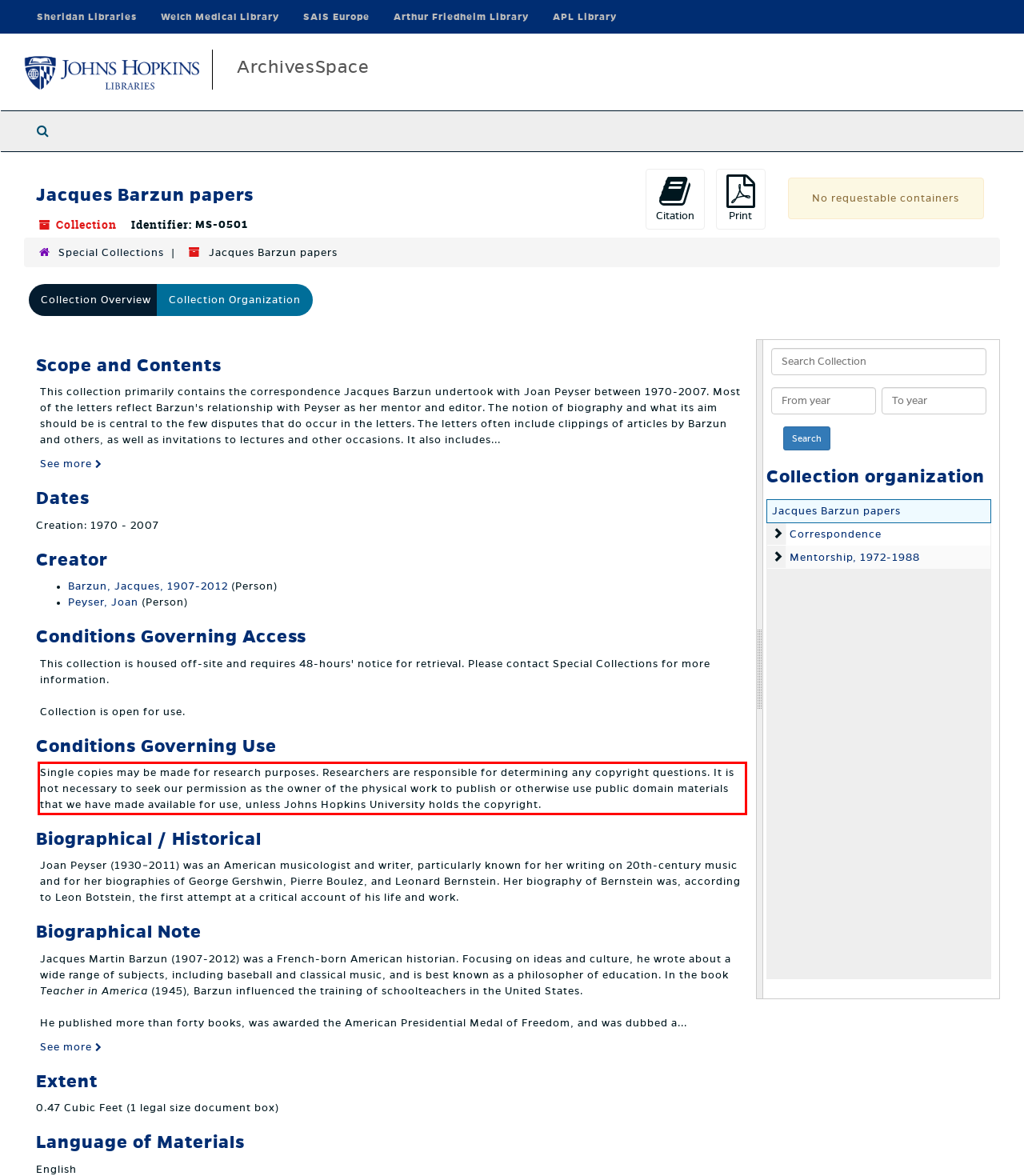Using OCR, extract the text content found within the red bounding box in the given webpage screenshot.

Single copies may be made for research purposes. Researchers are responsible for determining any copyright questions. It is not necessary to seek our permission as the owner of the physical work to publish or otherwise use public domain materials that we have made available for use, unless Johns Hopkins University holds the copyright.